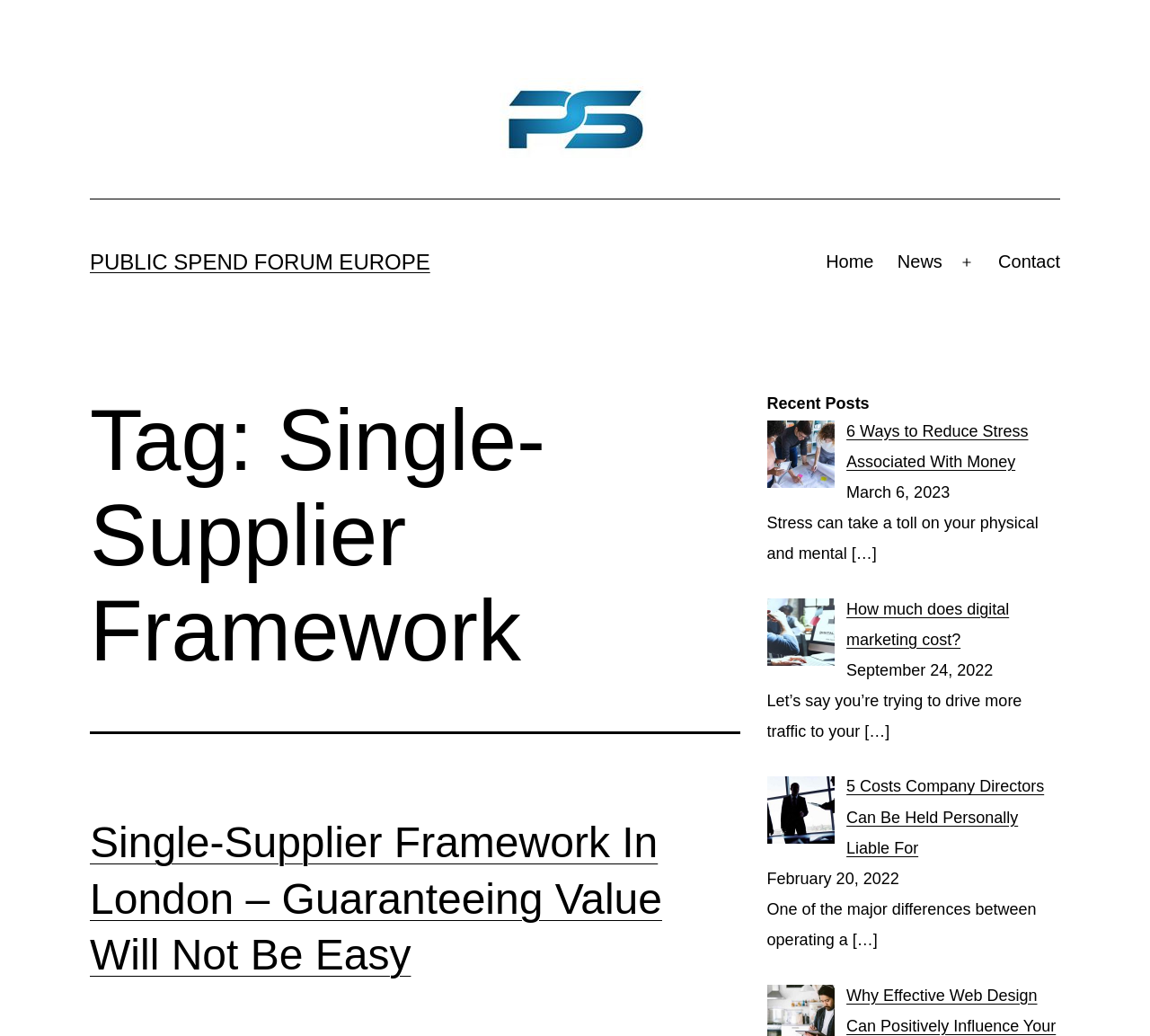Determine the main headline of the webpage and provide its text.

Tag: Single-Supplier Framework